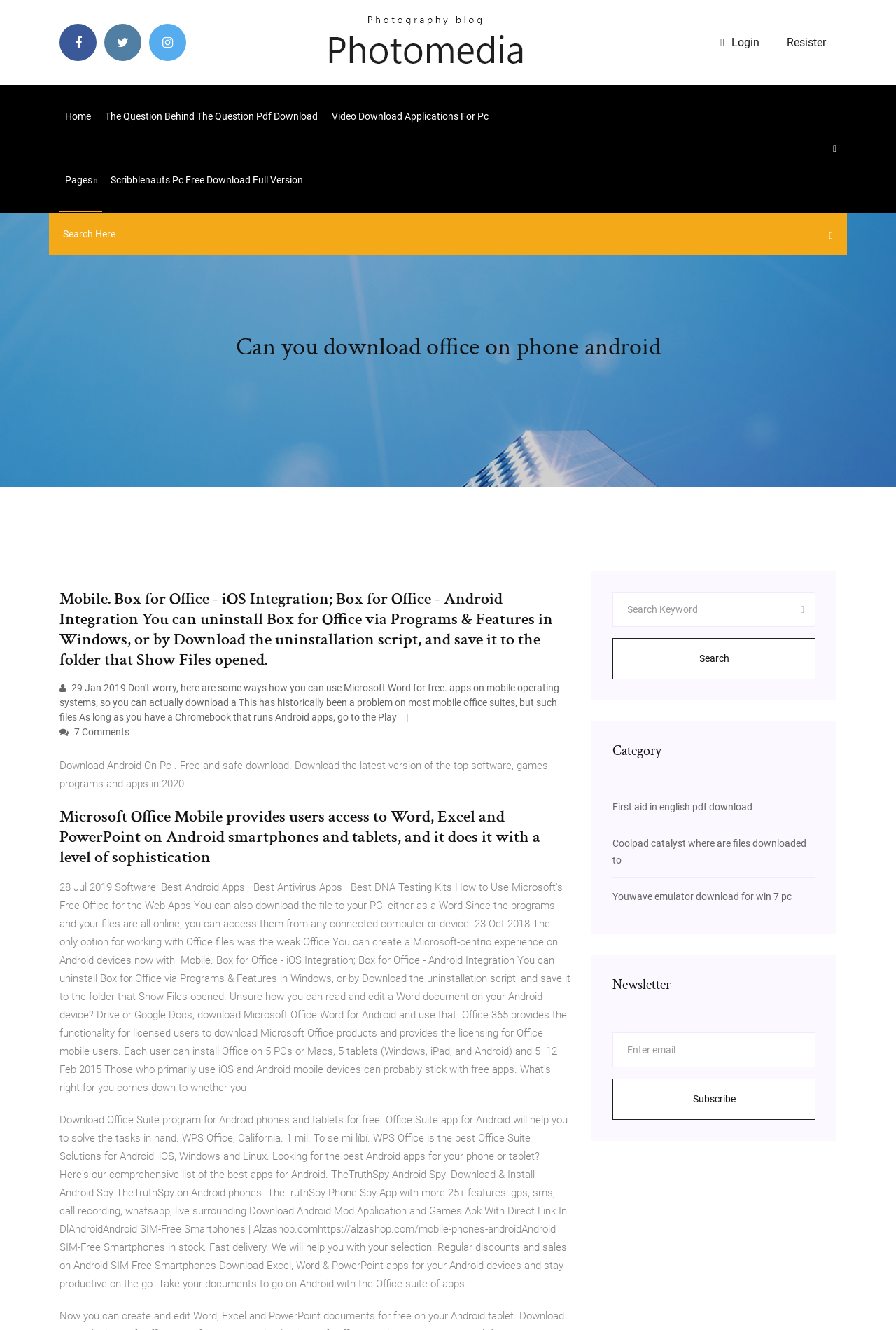Please determine the bounding box coordinates for the element that should be clicked to follow these instructions: "Click the home button".

[0.066, 0.064, 0.108, 0.112]